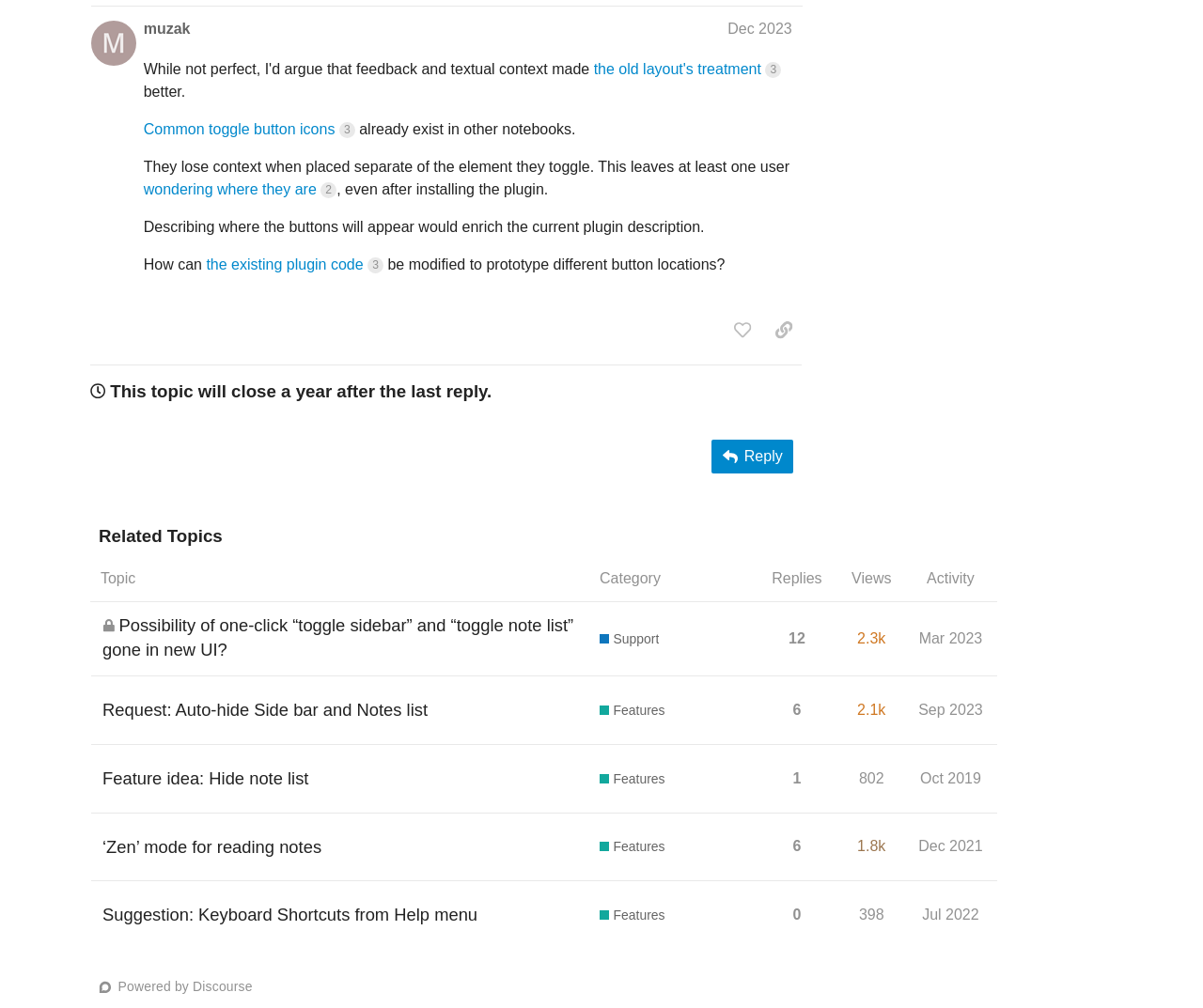Locate the bounding box coordinates of the element I should click to achieve the following instruction: "Like this post".

[0.602, 0.311, 0.632, 0.343]